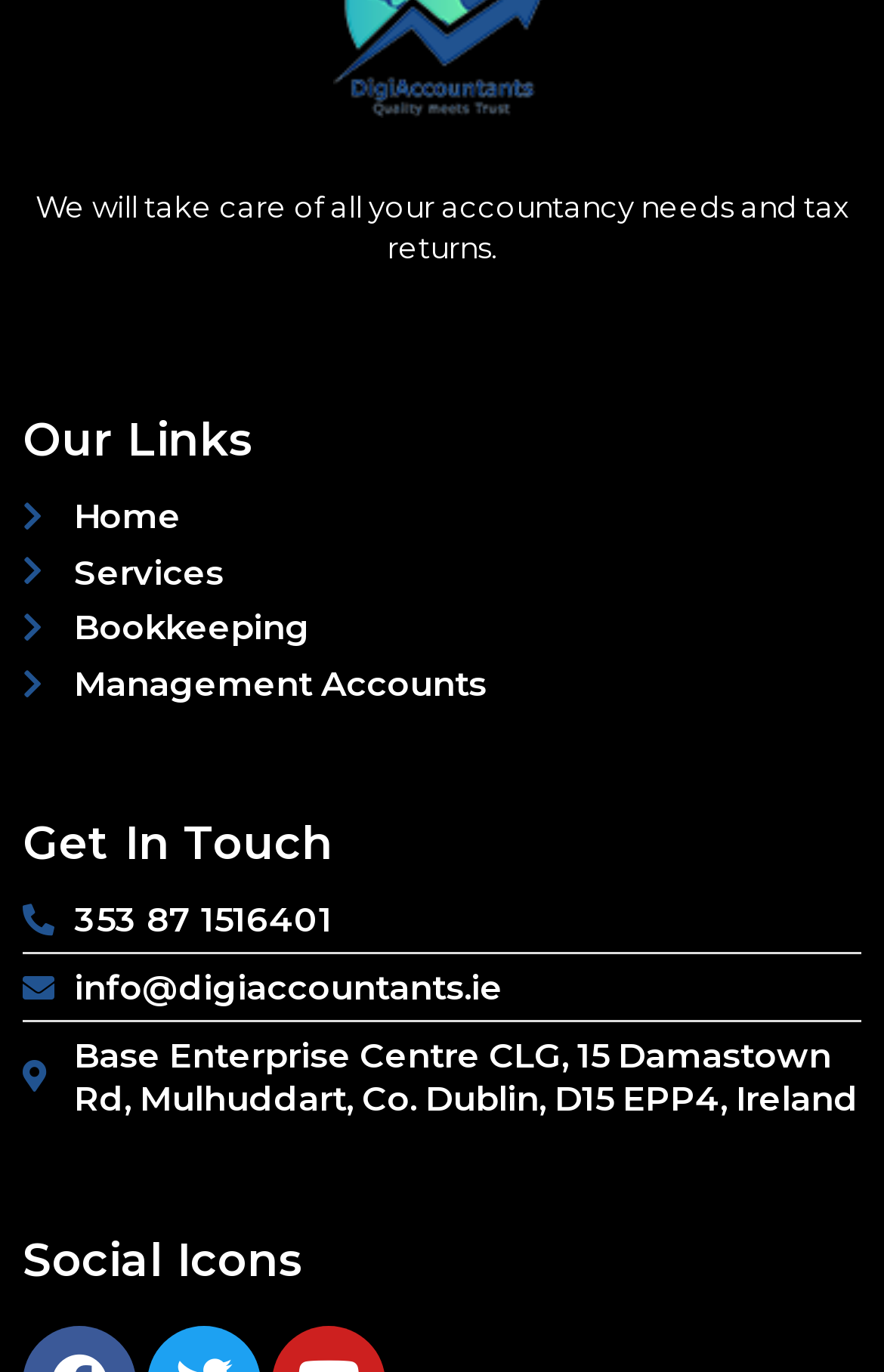How many sections are available on the webpage?
Using the image as a reference, give a one-word or short phrase answer.

3